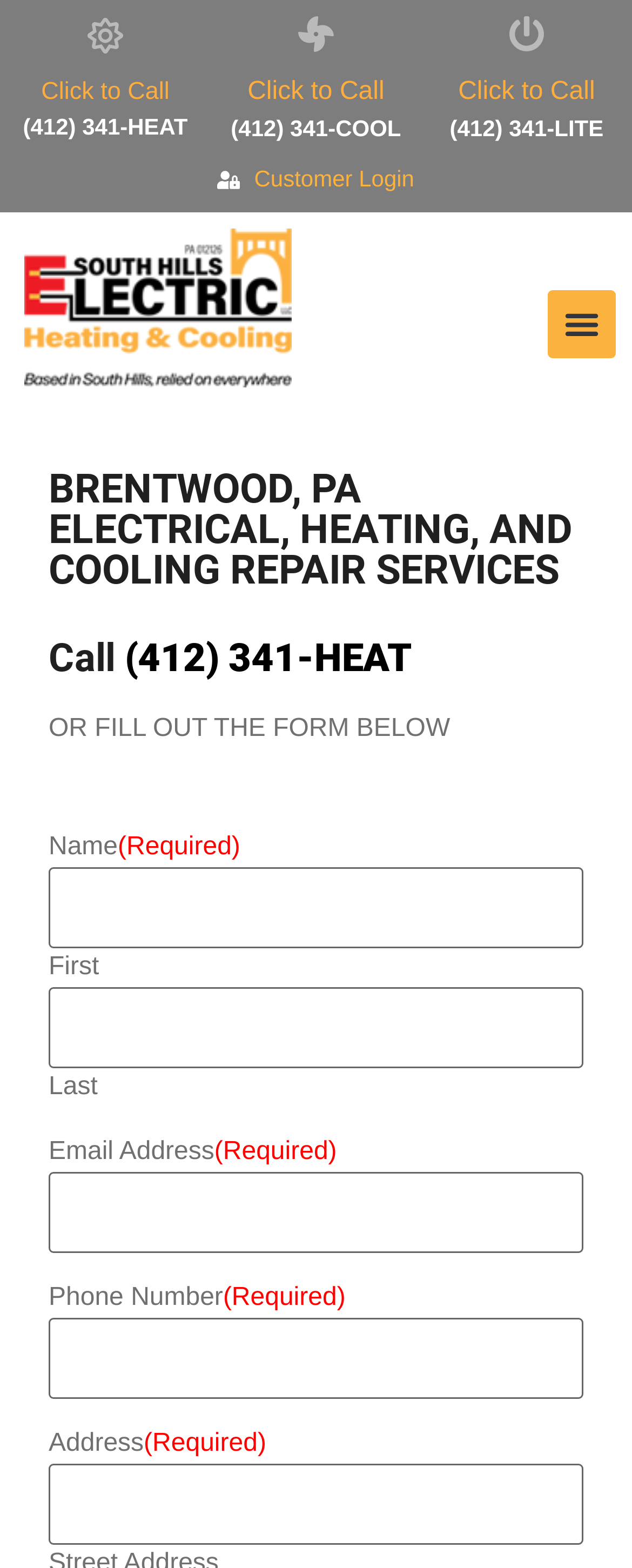Provide a one-word or short-phrase response to the question:
What is the phone number to call for electrical services?

(412) 341-HEAT